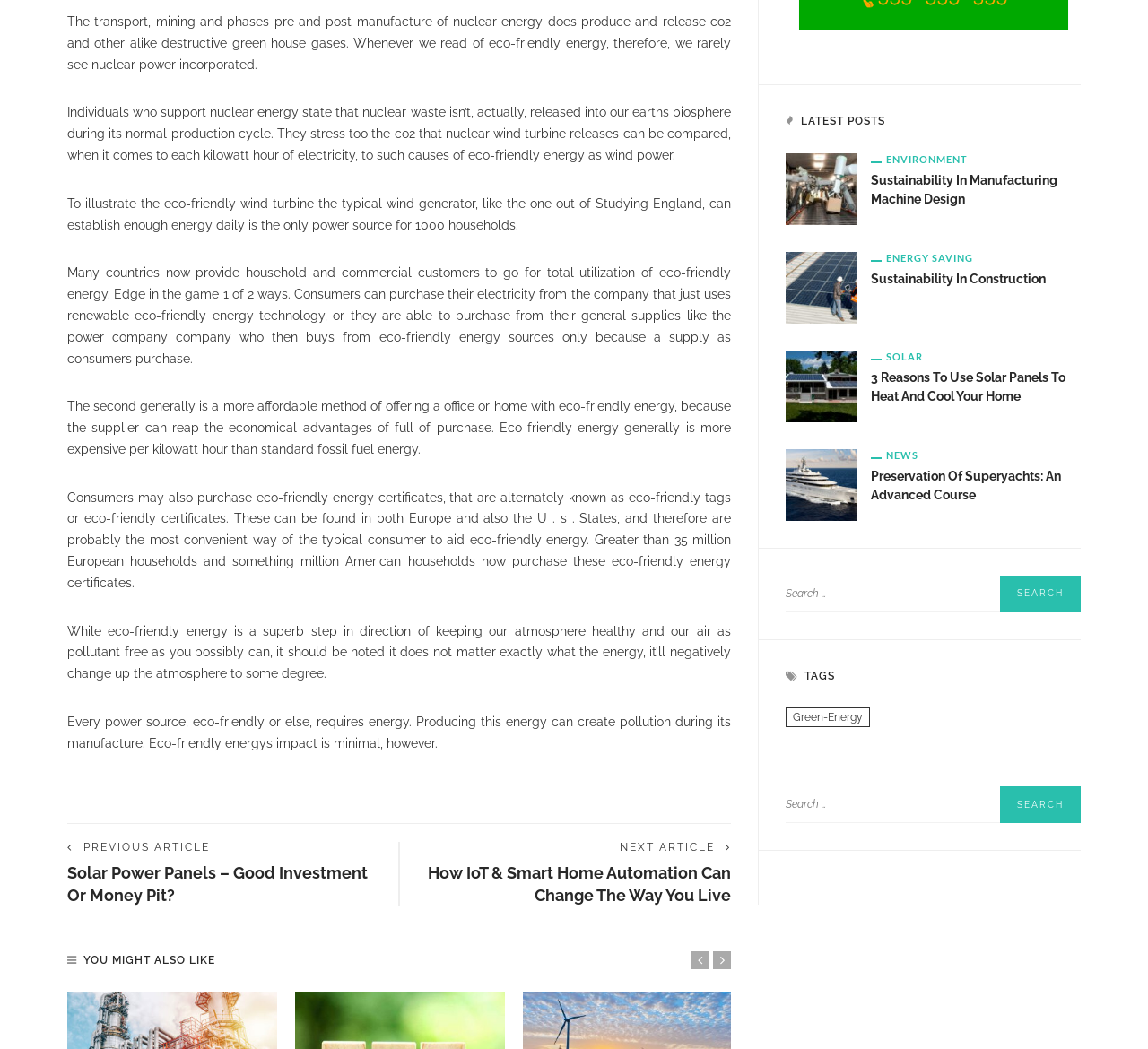Pinpoint the bounding box coordinates for the area that should be clicked to perform the following instruction: "Search for something".

[0.684, 0.548, 0.941, 0.584]